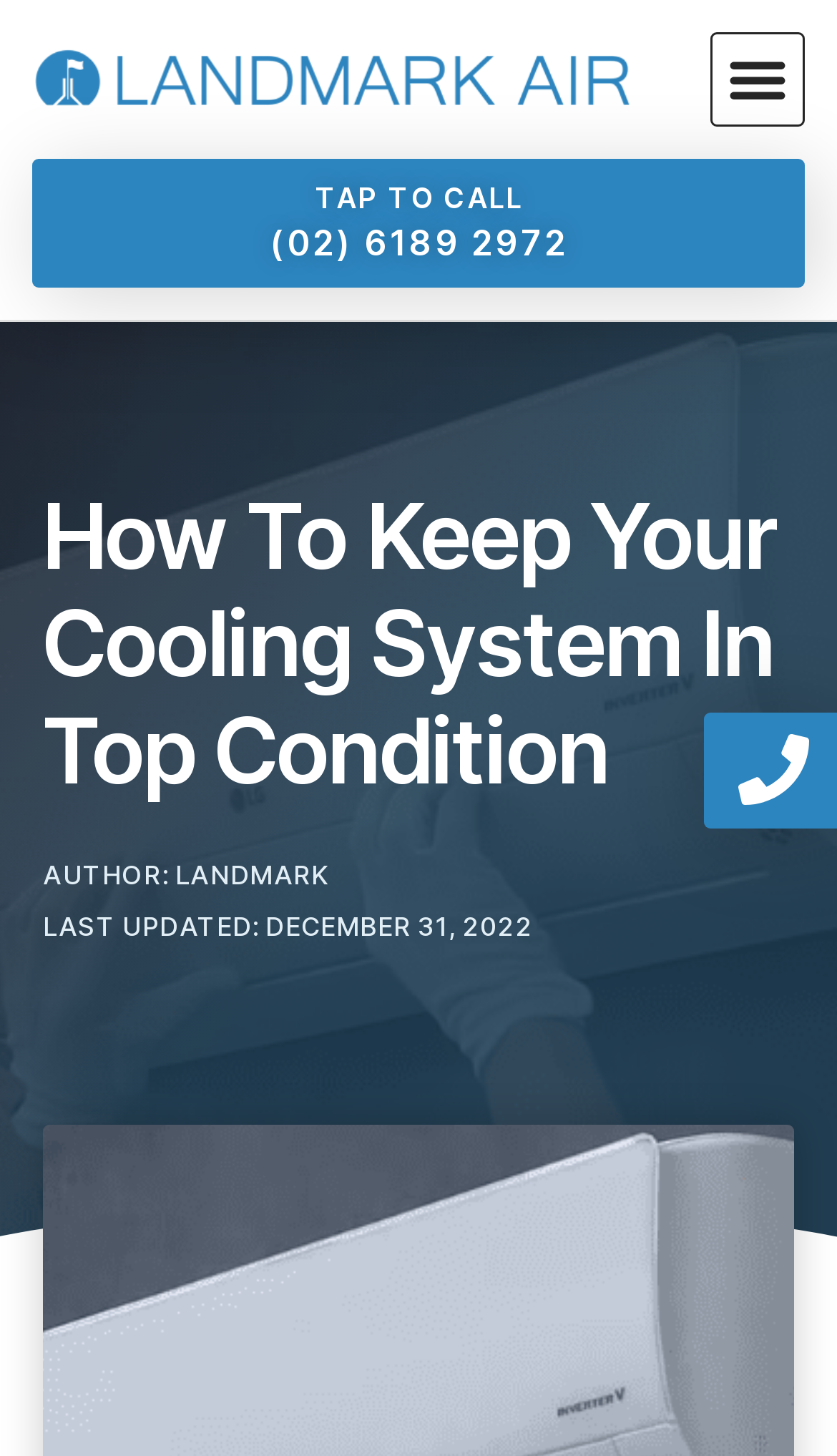When was the article last updated?
Use the information from the screenshot to give a comprehensive response to the question.

I found the last updated date by looking at the link element with the text 'LAST UPDATED: DECEMBER 31, 2022' which is located below the author's name.